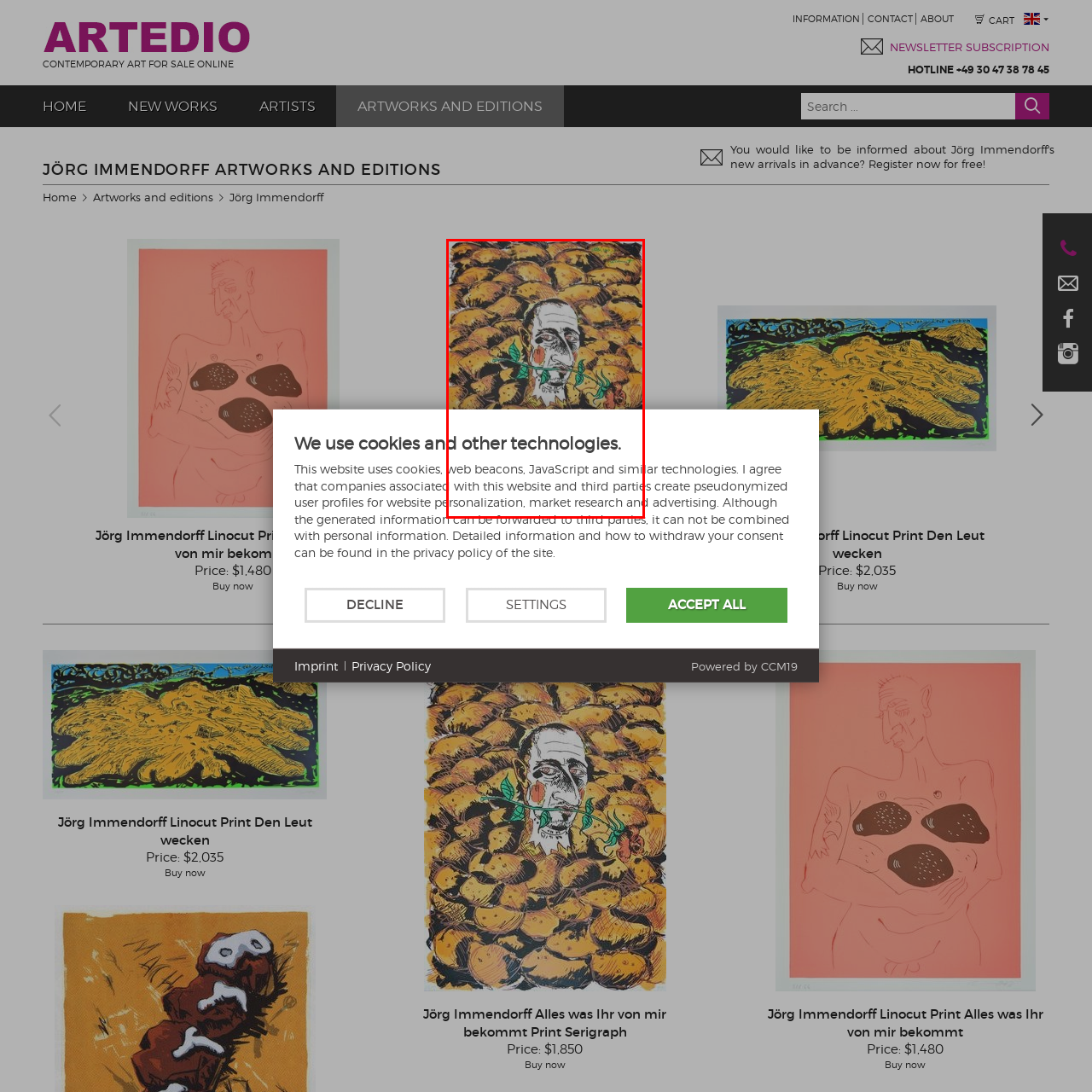Observe the image segment inside the red bounding box and answer concisely with a single word or phrase: What is the dominant color in the background?

Vibrant yellow